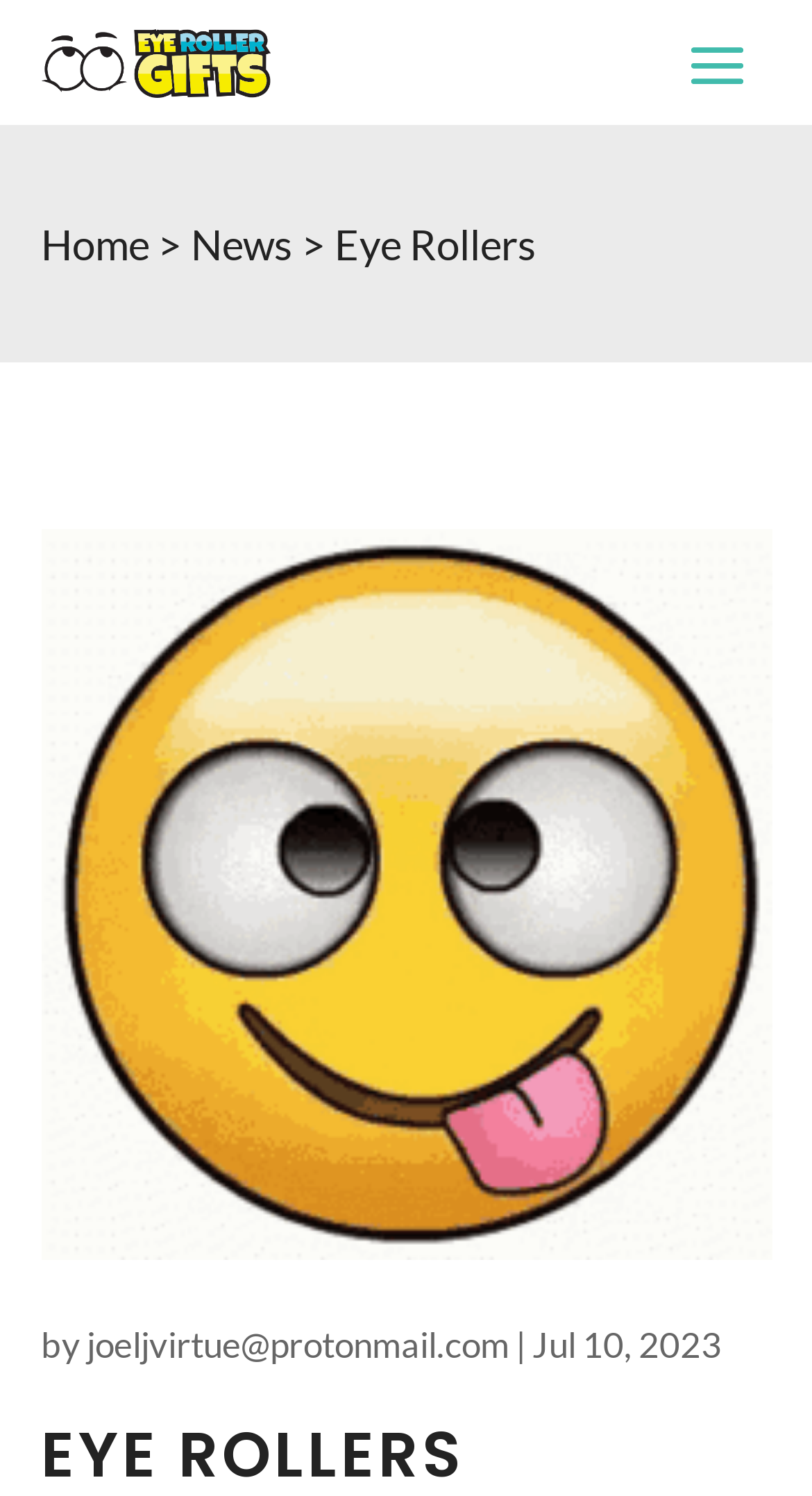Analyze the image and deliver a detailed answer to the question: What is the category of the current webpage?

I found the category of the current webpage by looking at the top of the webpage, where the breadcrumb navigation is displayed. The category is written as 'Home > News > Eye Rollers'.